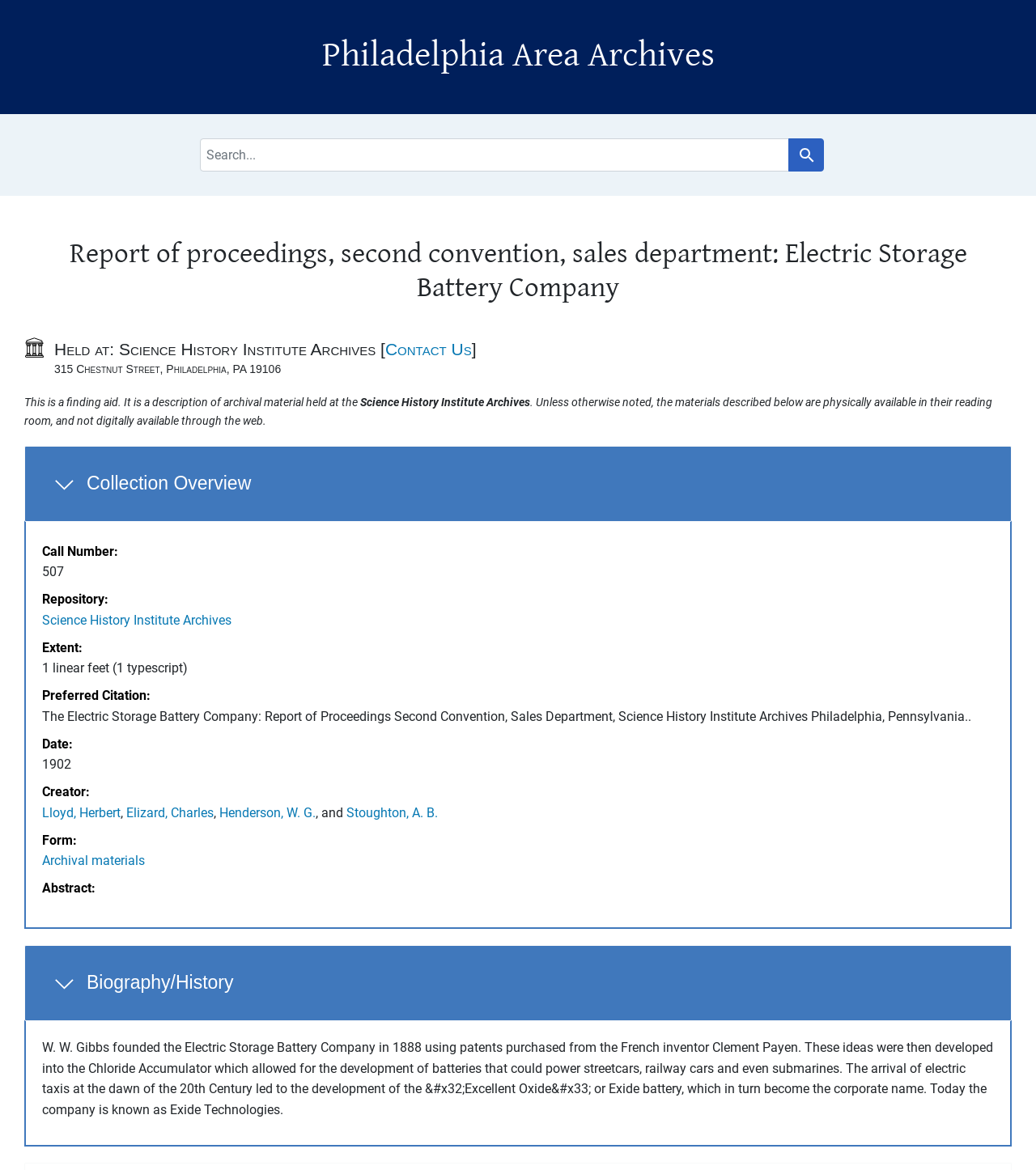Please answer the following query using a single word or phrase: 
What is the name of the battery developed by the company?

Exide battery